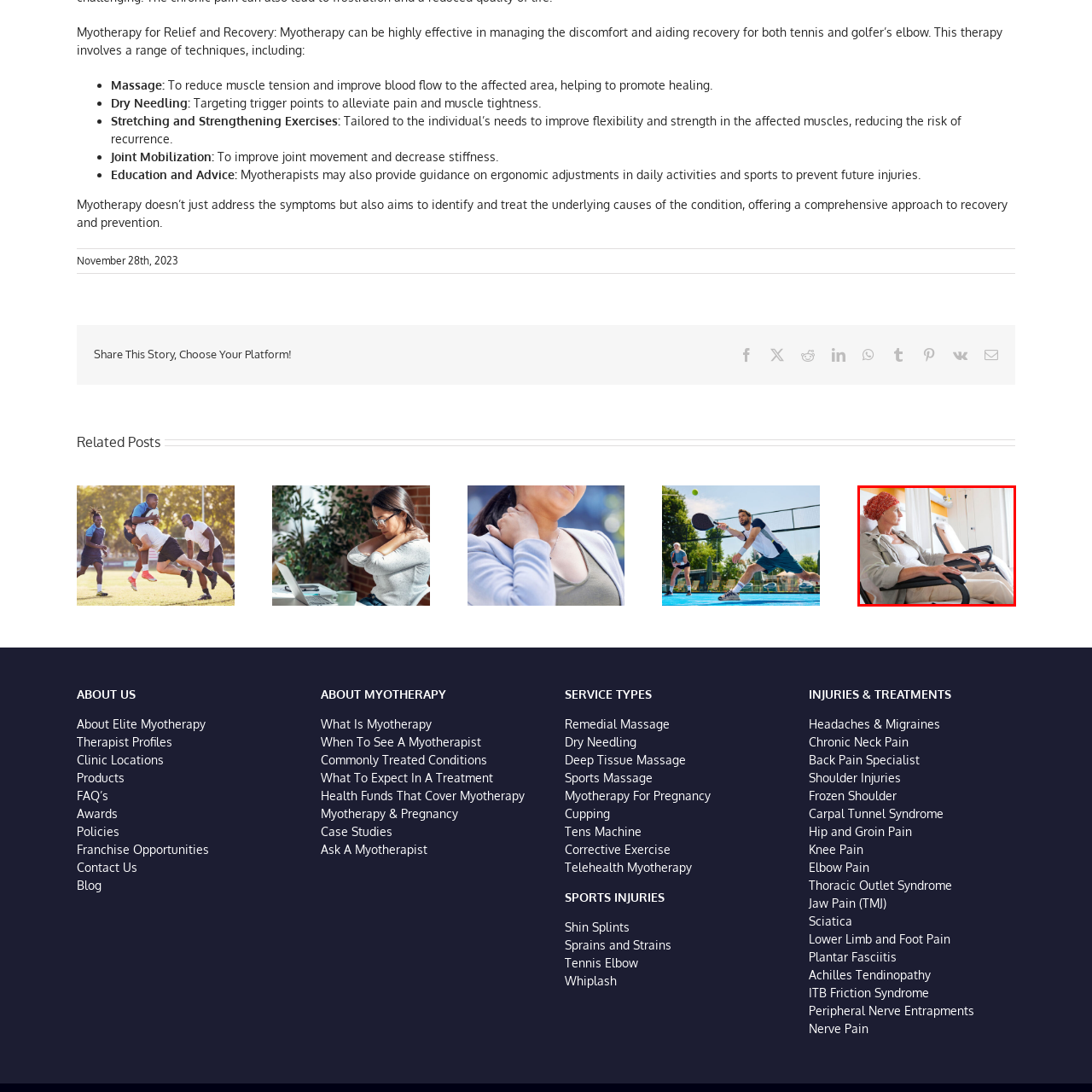Offer a detailed explanation of the elements found within the defined red outline.

The image shows a woman with a headscarf sitting comfortably in a treatment chair, indicating a reassuring environment often associated with healthcare settings, such as those for patients undergoing therapies. The woman appears contemplative, possibly reflecting on her treatment journey. This imagery aligns with topics around supportive therapies, such as myotherapy, which plays a vital role in managing symptoms and aiding recovery in various health conditions, including those faced during cancer treatments. The setting is bright and airy, contributing to a sense of calm, emphasizing the importance of a therapeutic atmosphere in promoting wellbeing during recovery processes.